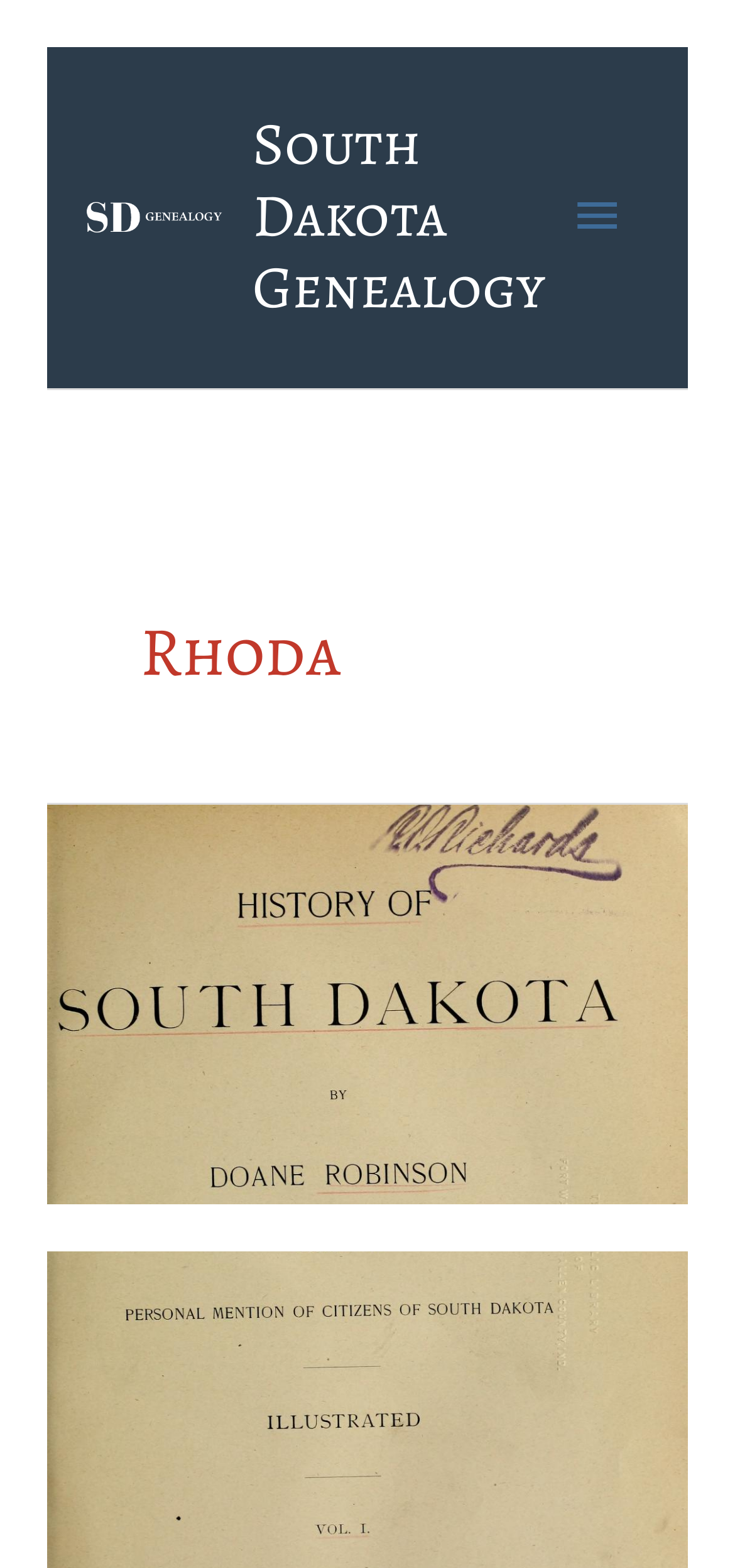Describe every aspect of the webpage comprehensively.

The webpage is about Rhoda and South Dakota Genealogy. At the top-left corner, there is a "Skip to content" link. Next to it, on the top-center, is a link to "South Dakota Genealogy" accompanied by an image with the same name. Another identical link to "South Dakota Genealogy" is located on the top-right side. 

On the top-right corner, there is a "Main Menu" button that is currently not expanded. Below the top section, the main content starts with a heading titled "Rhoda", which spans across most of the page's width. Under the "Rhoda" heading, there is a link to "History of South Dakota vol 1 title page" that takes up most of the remaining page space.